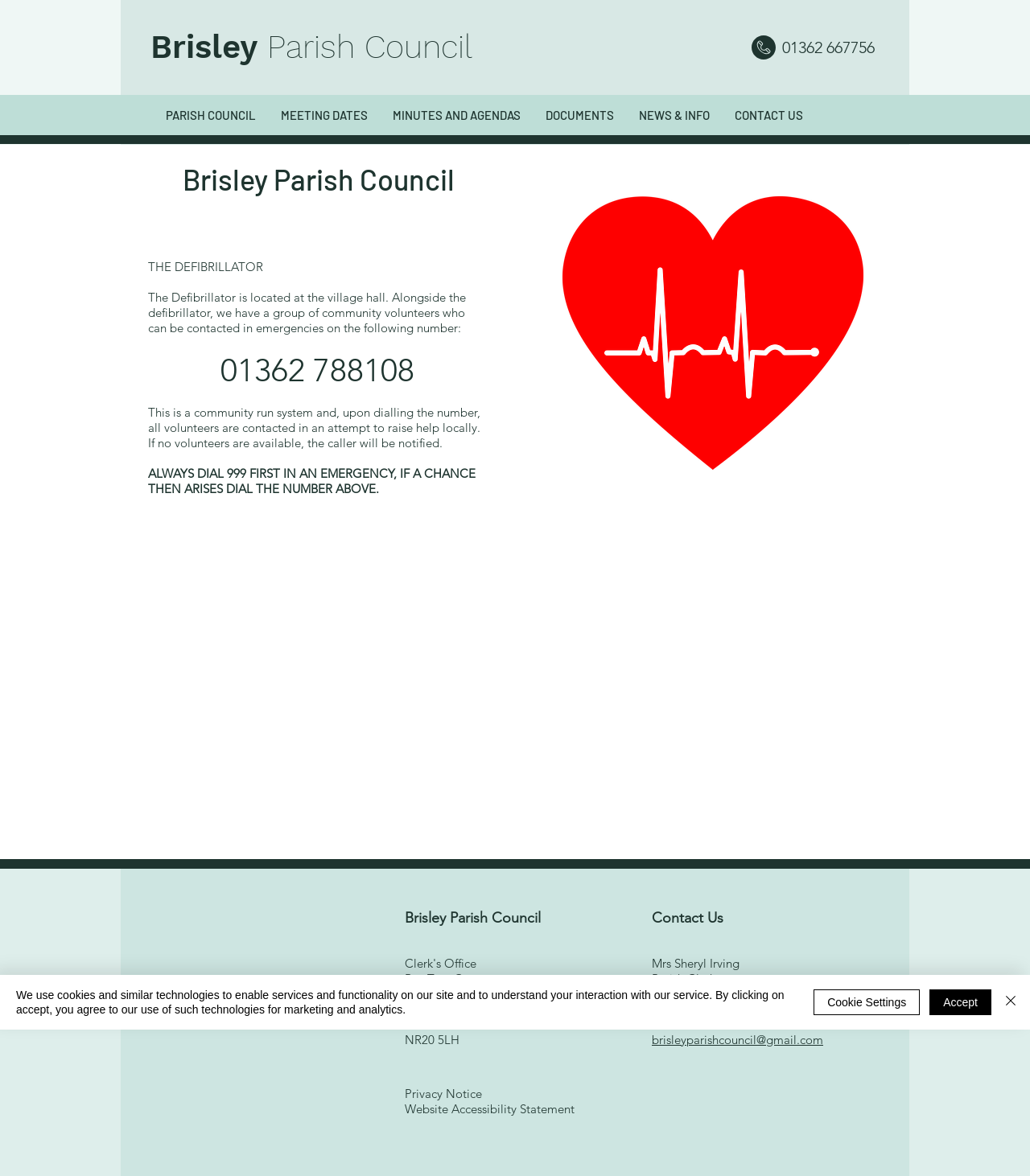Give a short answer using one word or phrase for the question:
What is the phone number for emergencies?

01362 788108